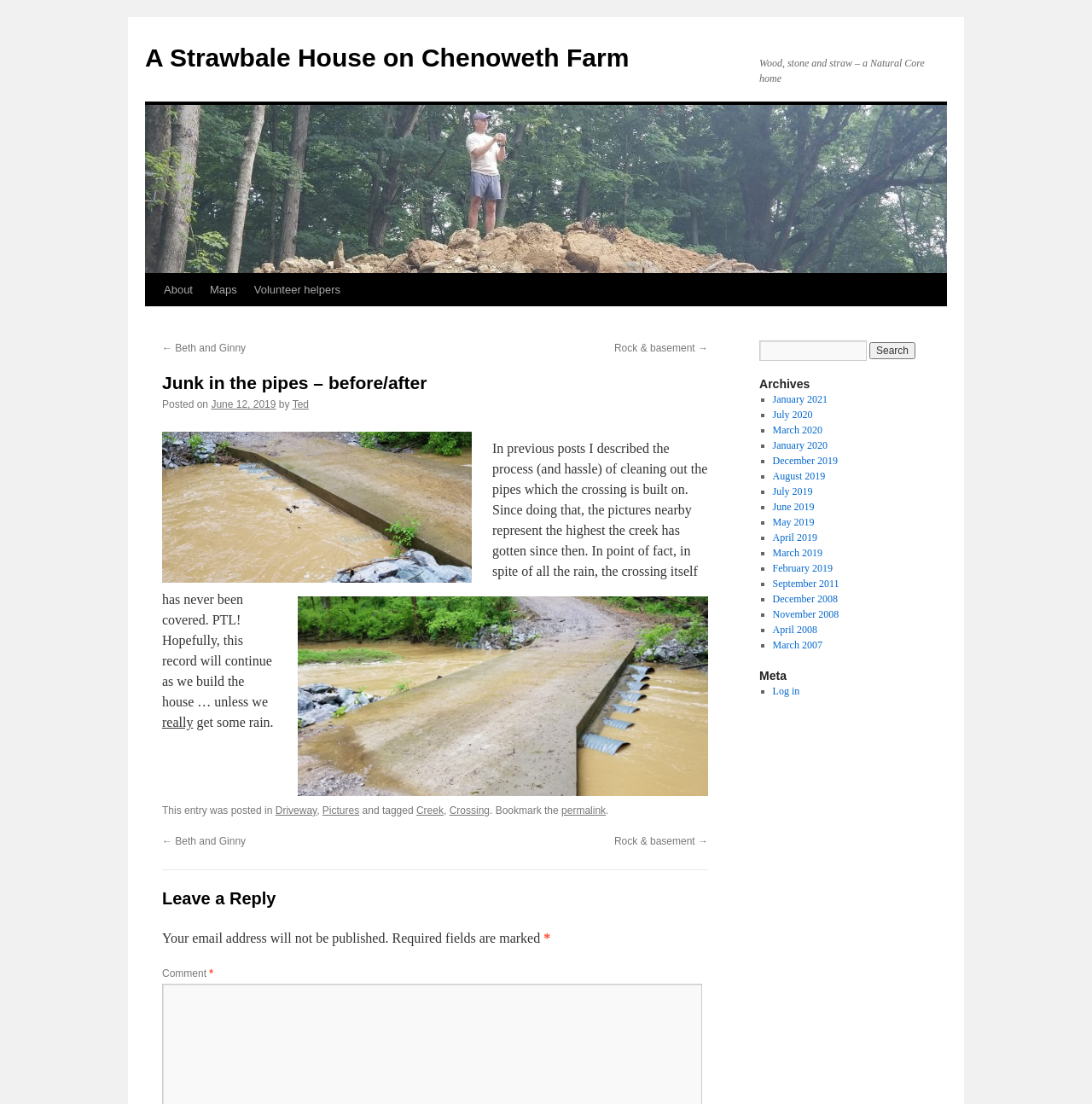Show the bounding box coordinates for the HTML element as described: "Rock & basement →".

[0.562, 0.31, 0.648, 0.321]